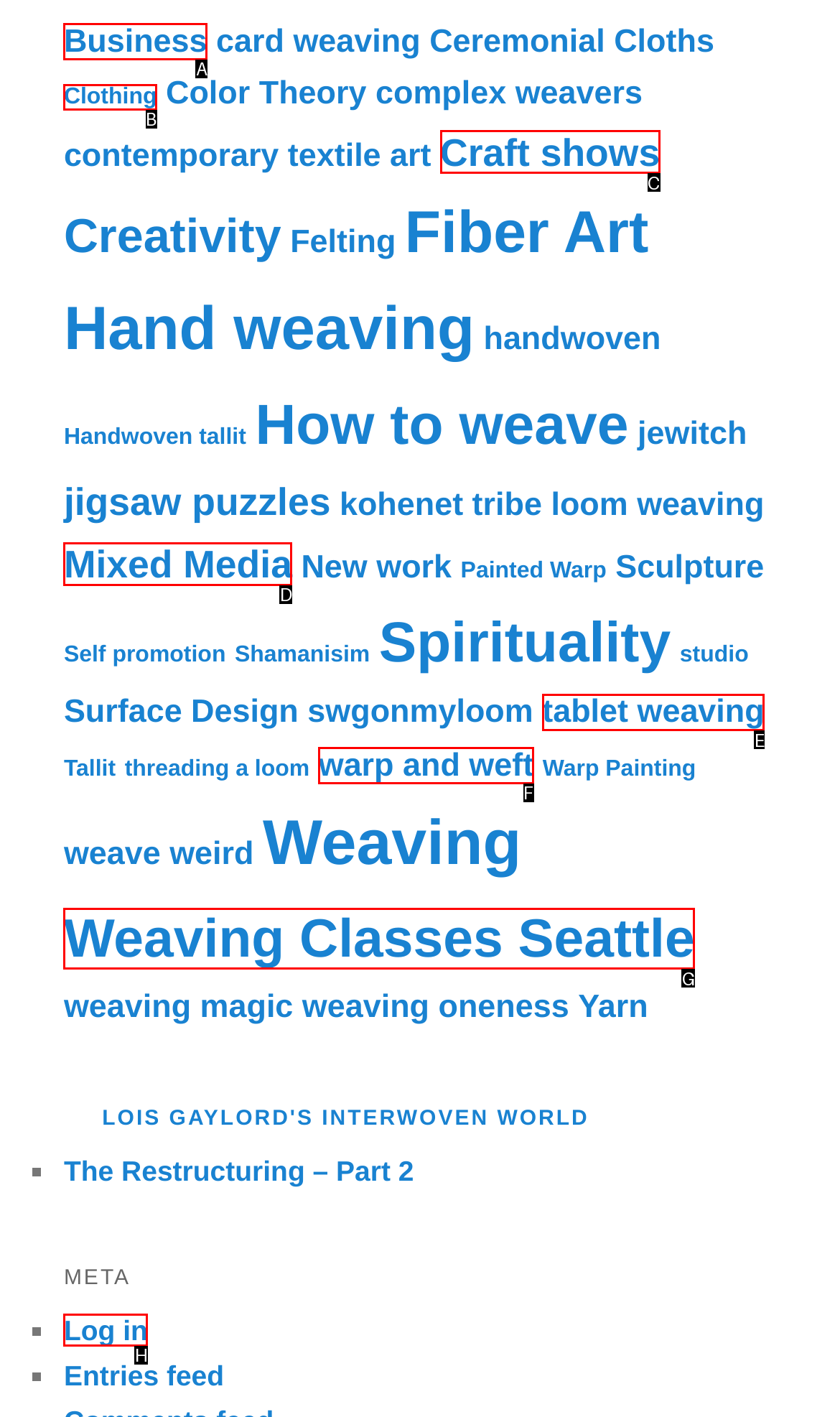Select the appropriate letter to fulfill the given instruction: View 'Weaving Classes Seattle'
Provide the letter of the correct option directly.

G